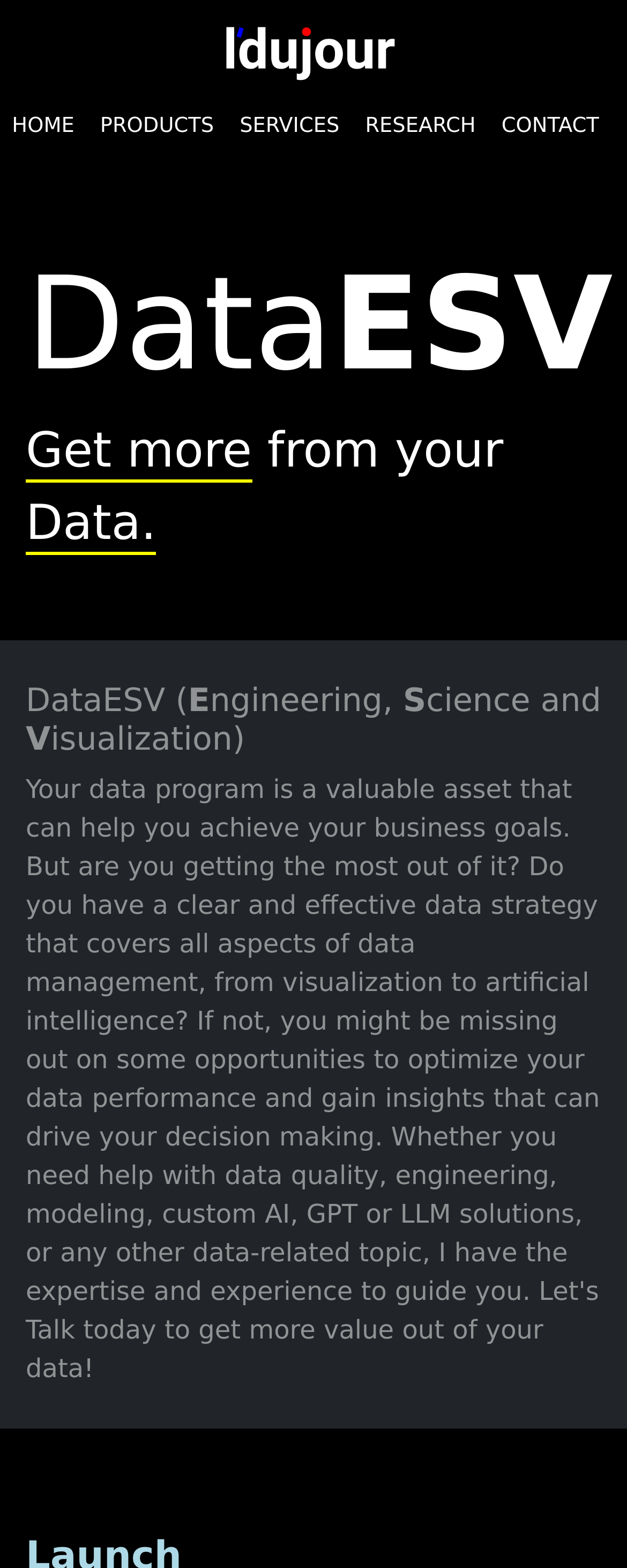What are the main categories on this website?
Refer to the image and provide a concise answer in one word or phrase.

Products, Services, Research, Contact